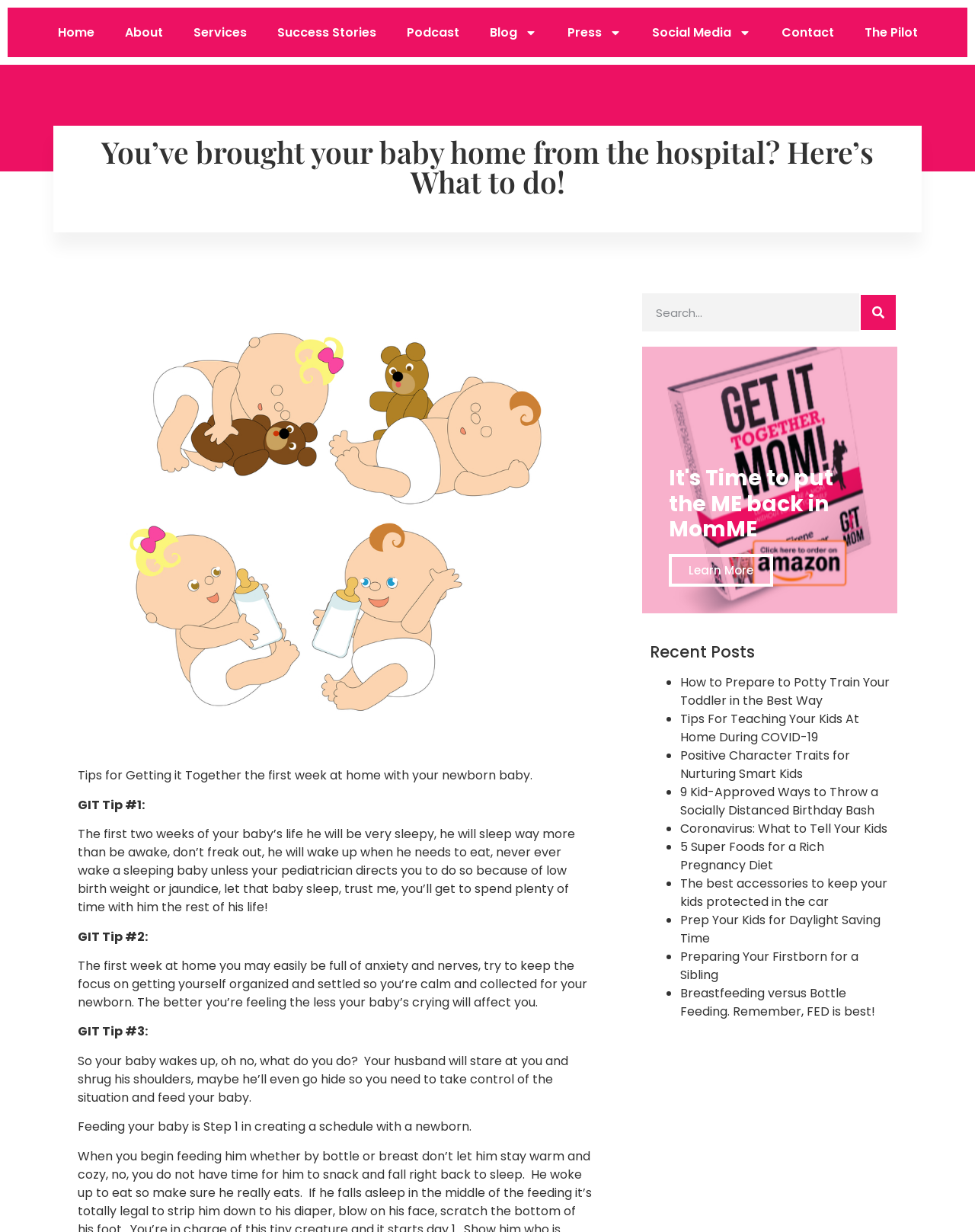Locate the bounding box coordinates of the clickable element to fulfill the following instruction: "Read the 'How to Prepare to Potty Train Your Toddler in the Best Way' post". Provide the coordinates as four float numbers between 0 and 1 in the format [left, top, right, bottom].

[0.698, 0.547, 0.912, 0.576]